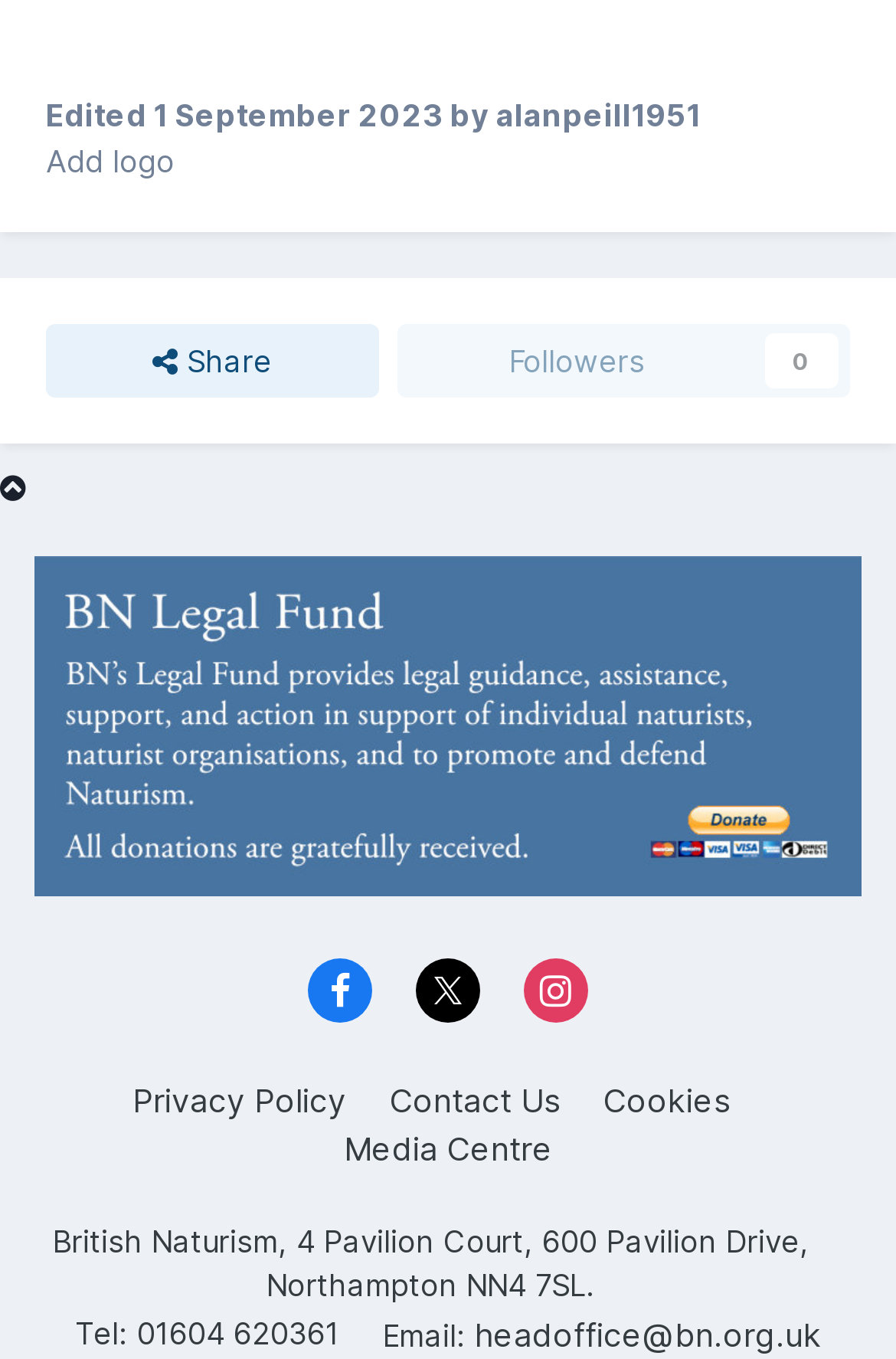Can you find the bounding box coordinates for the element to click on to achieve the instruction: "Check Privacy Policy"?

[0.147, 0.794, 0.386, 0.823]